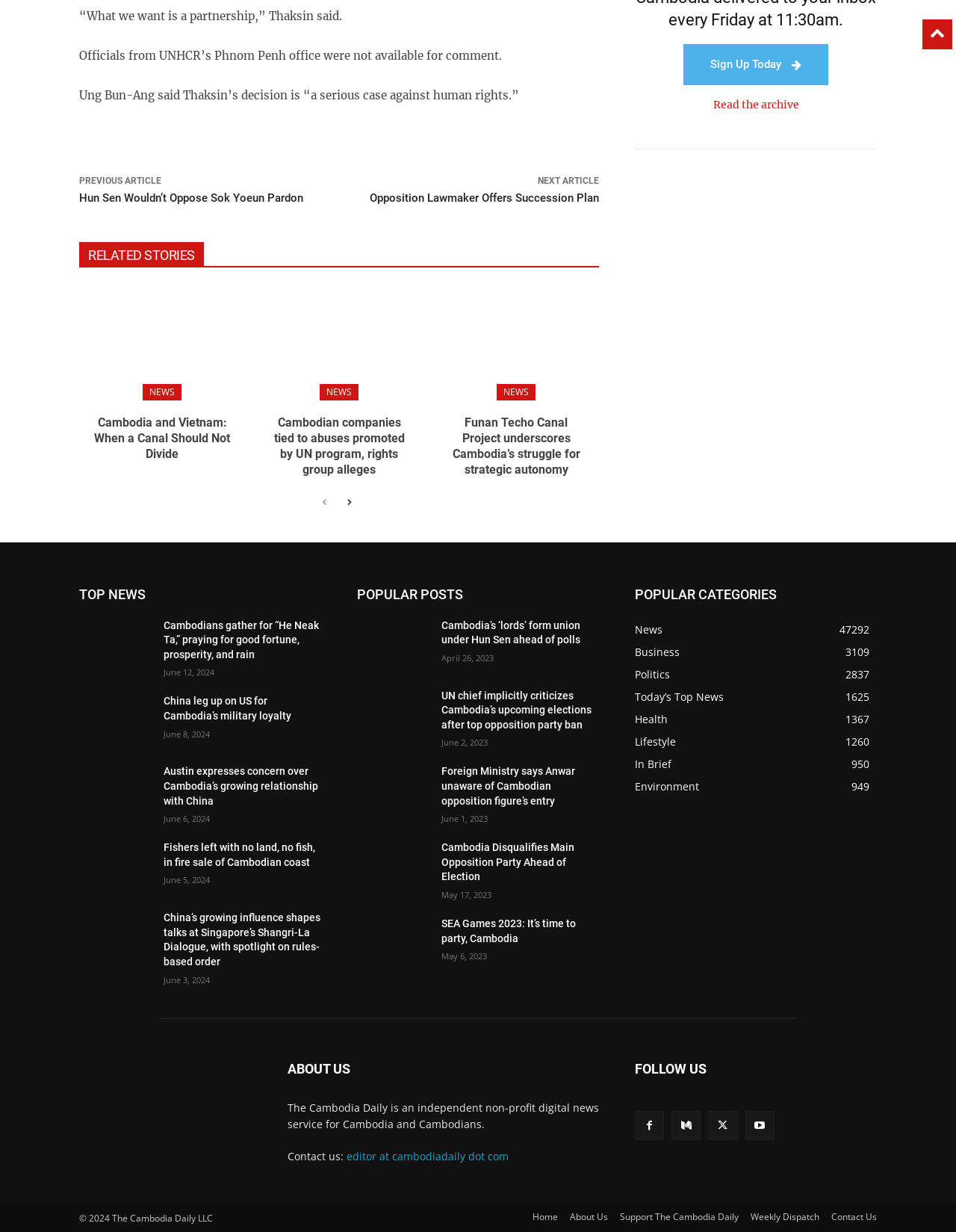How many 'RELATED STORIES' are listed on the webpage?
Please answer the question with a detailed response using the information from the screenshot.

There are three 'RELATED STORIES' listed on the webpage, with links to 'Cambodia and Vietnam: When a Canal Should Not Divide', 'Cambodian companies tied to abuses promoted by UN program, rights group alleges', and 'Funan Techo Canal Project underscores Cambodia’s struggle for strategic autonomy'.